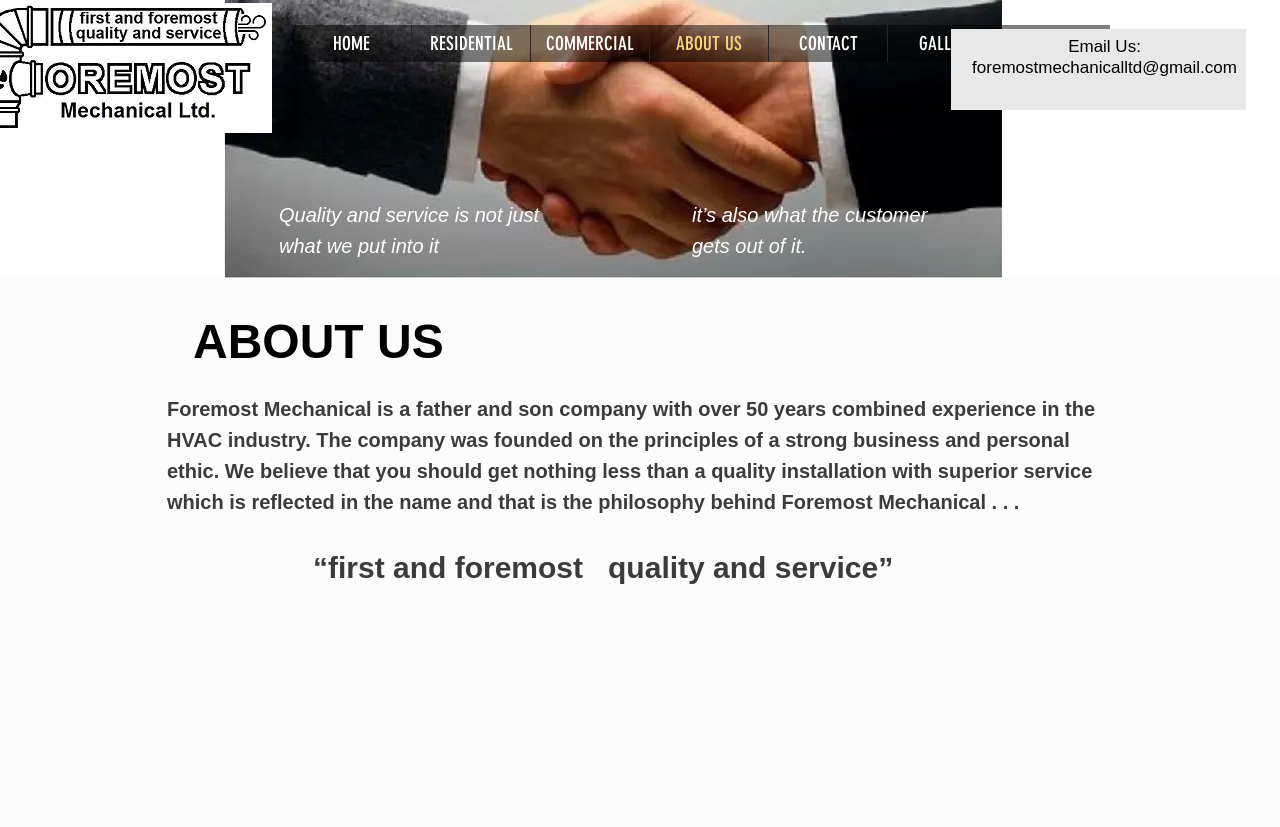What is the company's email address?
Please use the image to provide a one-word or short phrase answer.

foremostmechanicalltd@gmail.com